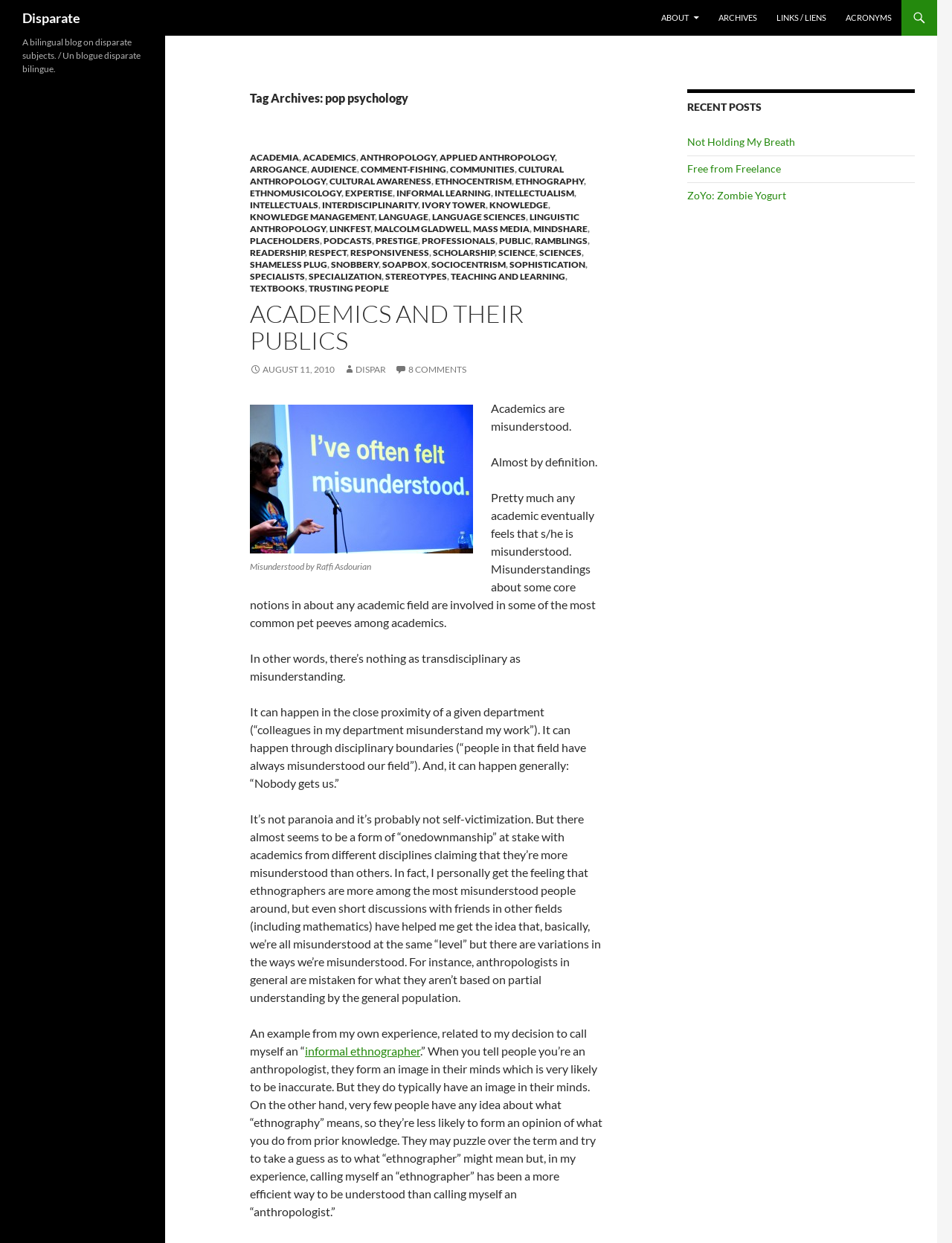Please indicate the bounding box coordinates of the element's region to be clicked to achieve the instruction: "click on ABOUT". Provide the coordinates as four float numbers between 0 and 1, i.e., [left, top, right, bottom].

[0.685, 0.0, 0.744, 0.029]